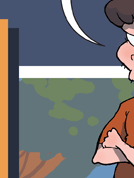Use a single word or phrase to answer the question: 
What is the color of the sky in the background?

Blue